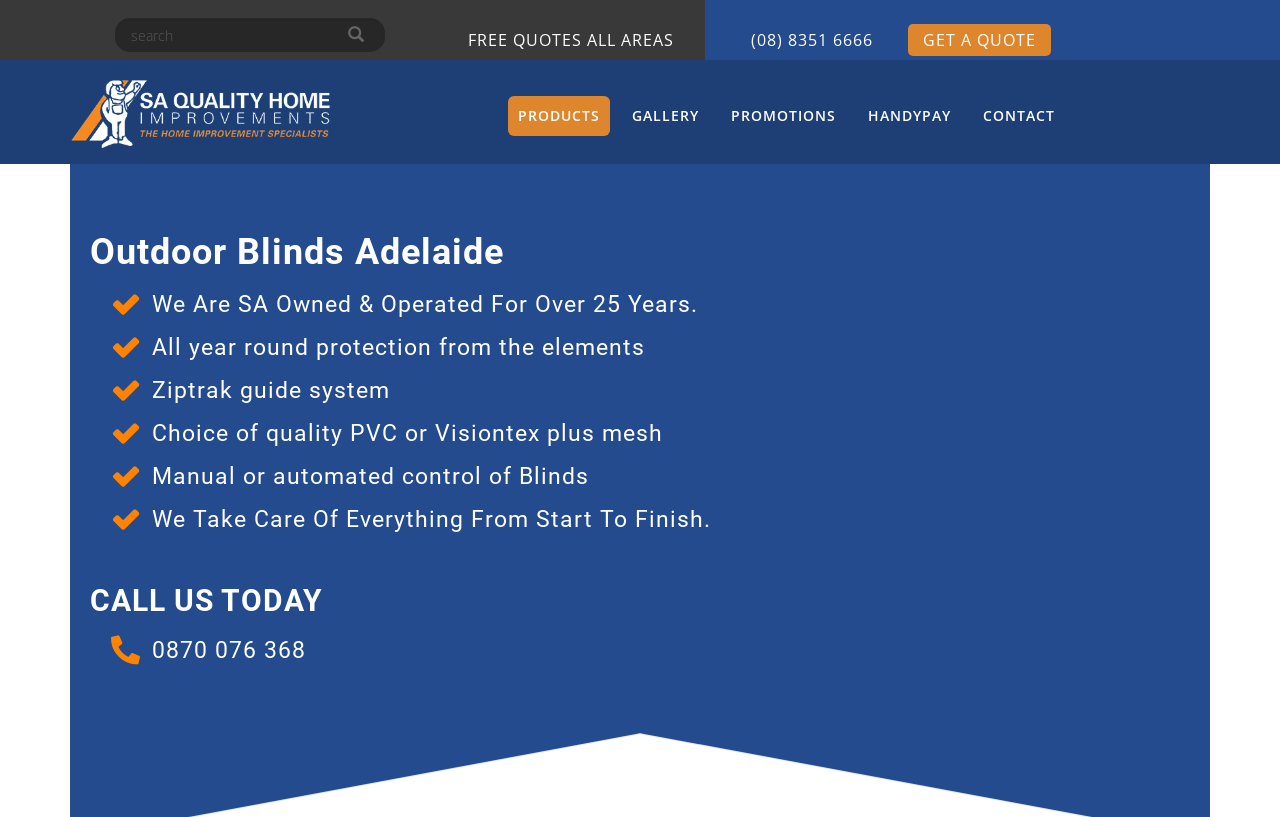What is the purpose of outdoor blinds?
Please give a detailed and elaborate answer to the question based on the image.

The purpose of outdoor blinds can be inferred from the StaticText 'All year round protection from the elements' on the webpage, which suggests that outdoor blinds provide protection from the elements throughout the year.